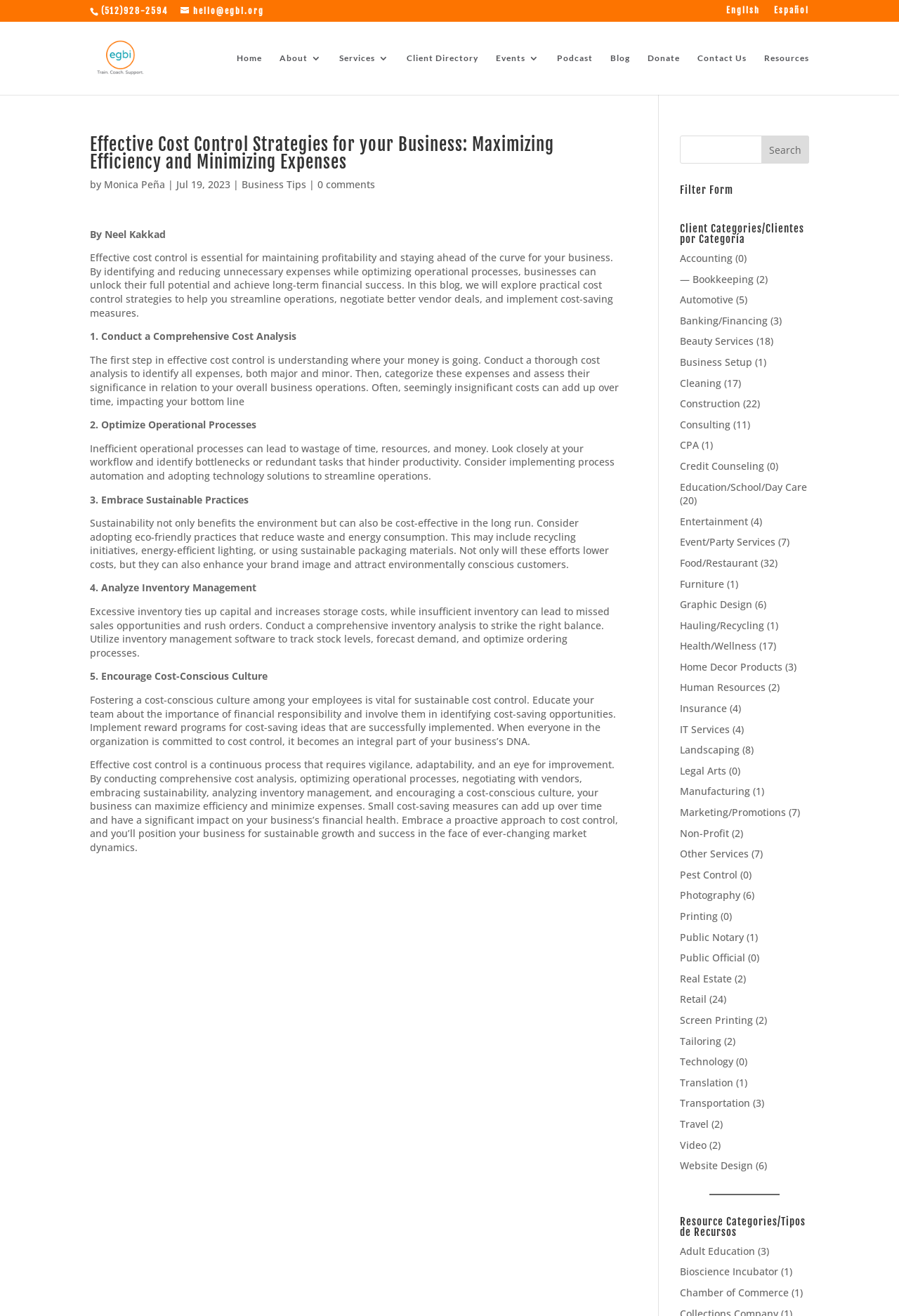Extract the bounding box coordinates of the UI element described by: "alt="Economic Growth Business Incubator"". The coordinates should include four float numbers ranging from 0 to 1, e.g., [left, top, right, bottom].

[0.102, 0.039, 0.192, 0.048]